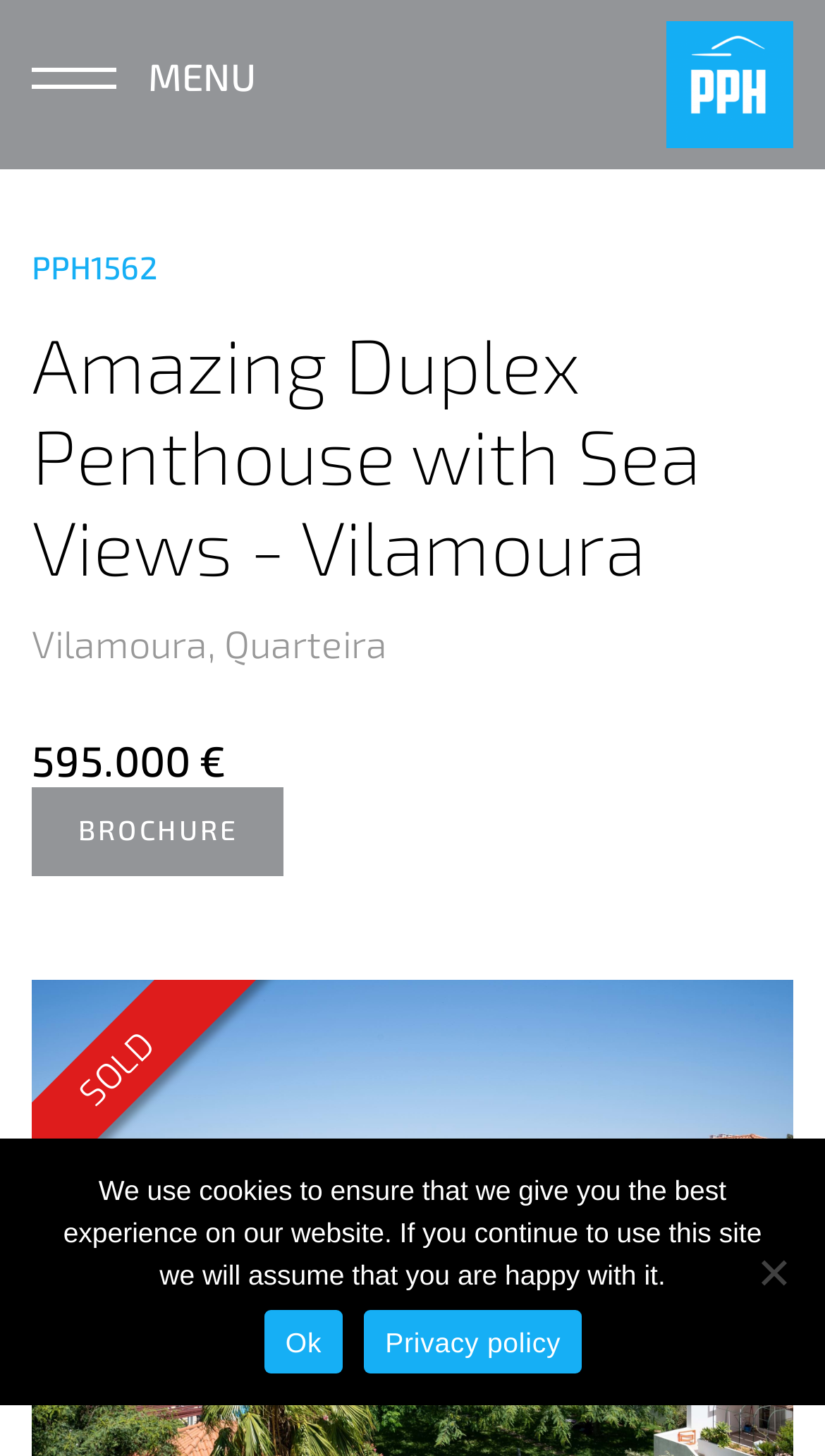What type of property is being displayed?
Provide a detailed and extensive answer to the question.

I found the type of property by looking at the title 'Amazing Duplex Penthouse with Sea Views - Vilamoura' which describes the property being displayed.